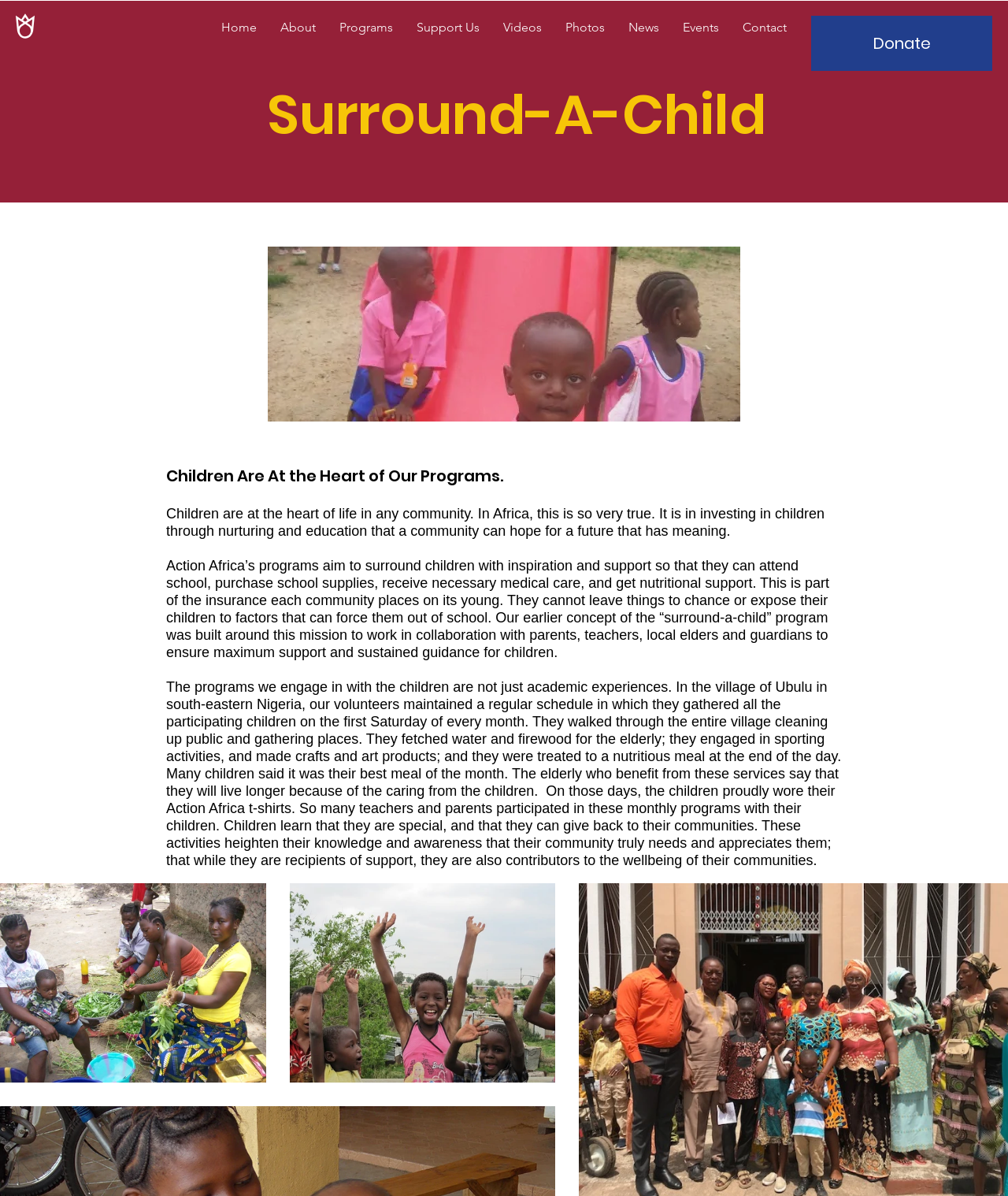Pinpoint the bounding box coordinates of the clickable area necessary to execute the following instruction: "Navigate to the About page". The coordinates should be given as four float numbers between 0 and 1, namely [left, top, right, bottom].

[0.266, 0.009, 0.325, 0.038]